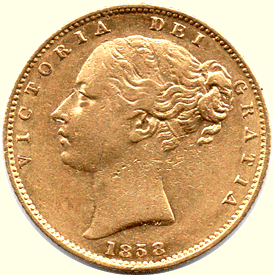What does the inscription 'VICTORIA DEI GRATIA' signify?
Refer to the screenshot and respond with a concise word or phrase.

Victoria, by the Grace of God